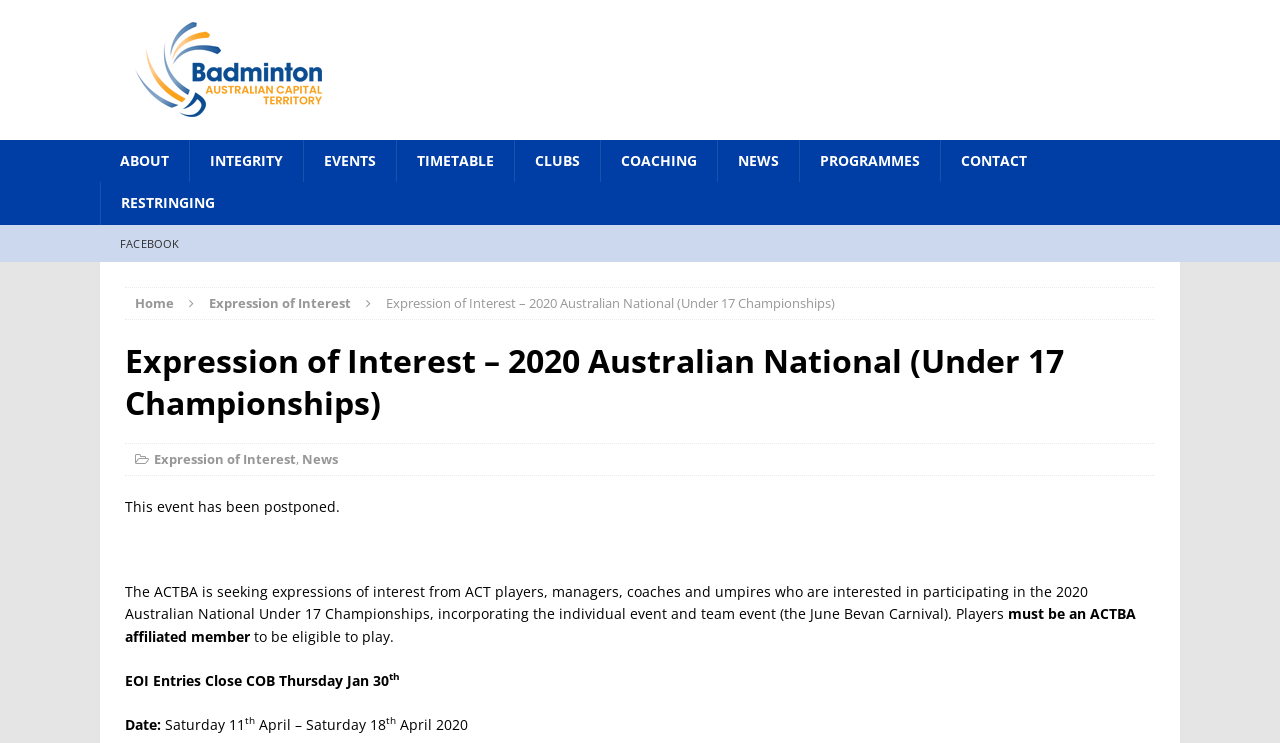Can you specify the bounding box coordinates of the area that needs to be clicked to fulfill the following instruction: "Go to EVENTS"?

[0.237, 0.188, 0.309, 0.245]